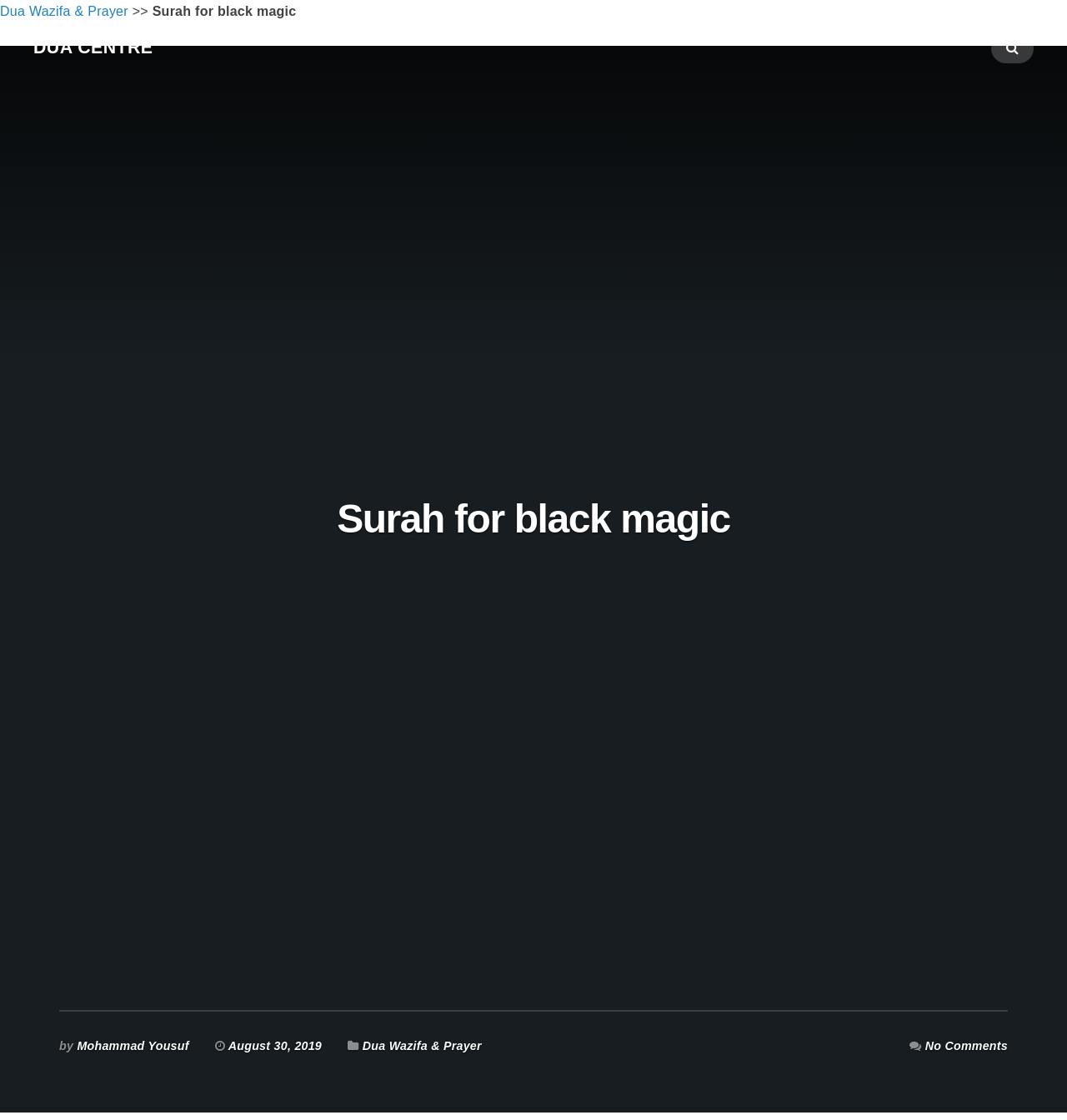Provide an in-depth caption for the webpage.

The webpage is about Surah for black magic cure, specifically discussing Quranic Surah wazifa of Surah Taha Zilzal Baqarah Muzammil. At the top left, there is a link to "DUA CENTRE". Next to it, there is a link with an icon represented by "\uf002". Below these links, there is a link to "Dua Wazifa & Prayer" followed by a ">>" symbol and then the title "Surah for black magic".

The main content of the webpage is headed by a title "Surah for black magic" located at the top center of the page. Below this title, there is a section with the author's name "Mohammad Yousuf" and the date "August 30, 2019" on the top right. 

On the bottom of the page, there are three links: "Dua Wazifa & Prayer" on the left, "No Comments" on the right, and an icon link on the top right corner.